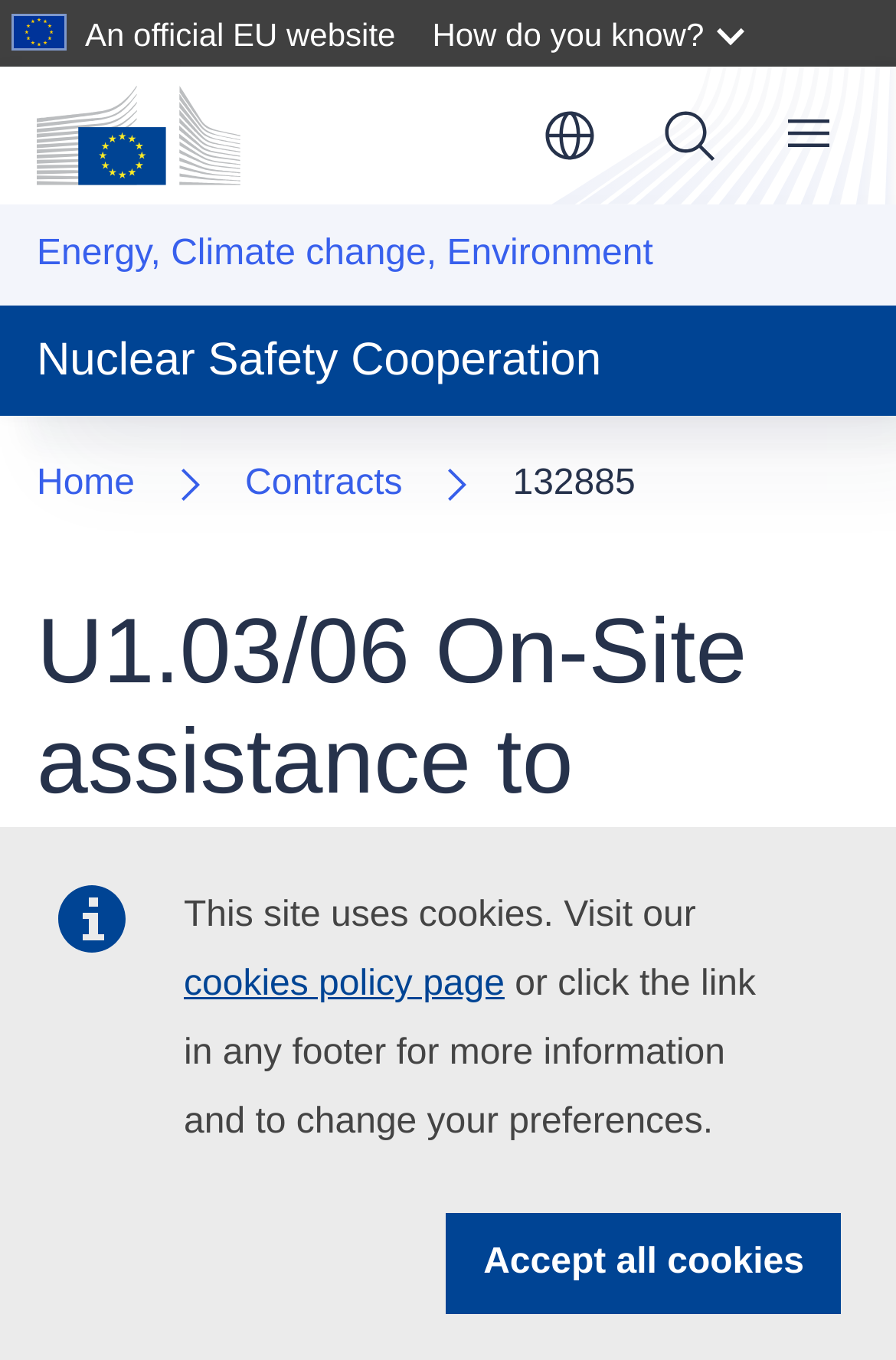Generate the text of the webpage's primary heading.

U1.03/06 On-Site assistance to Zaporozhe NPP